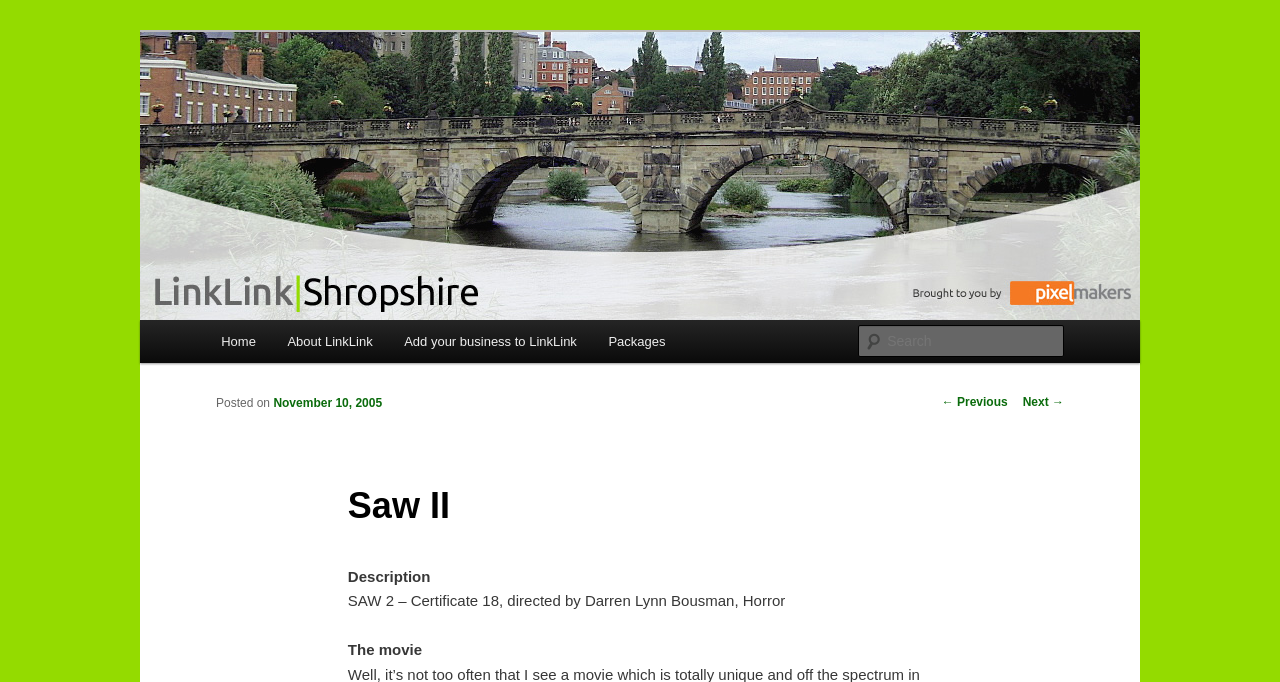Specify the bounding box coordinates of the element's area that should be clicked to execute the given instruction: "search for keywords". The coordinates should be four float numbers between 0 and 1, i.e., [left, top, right, bottom].

None